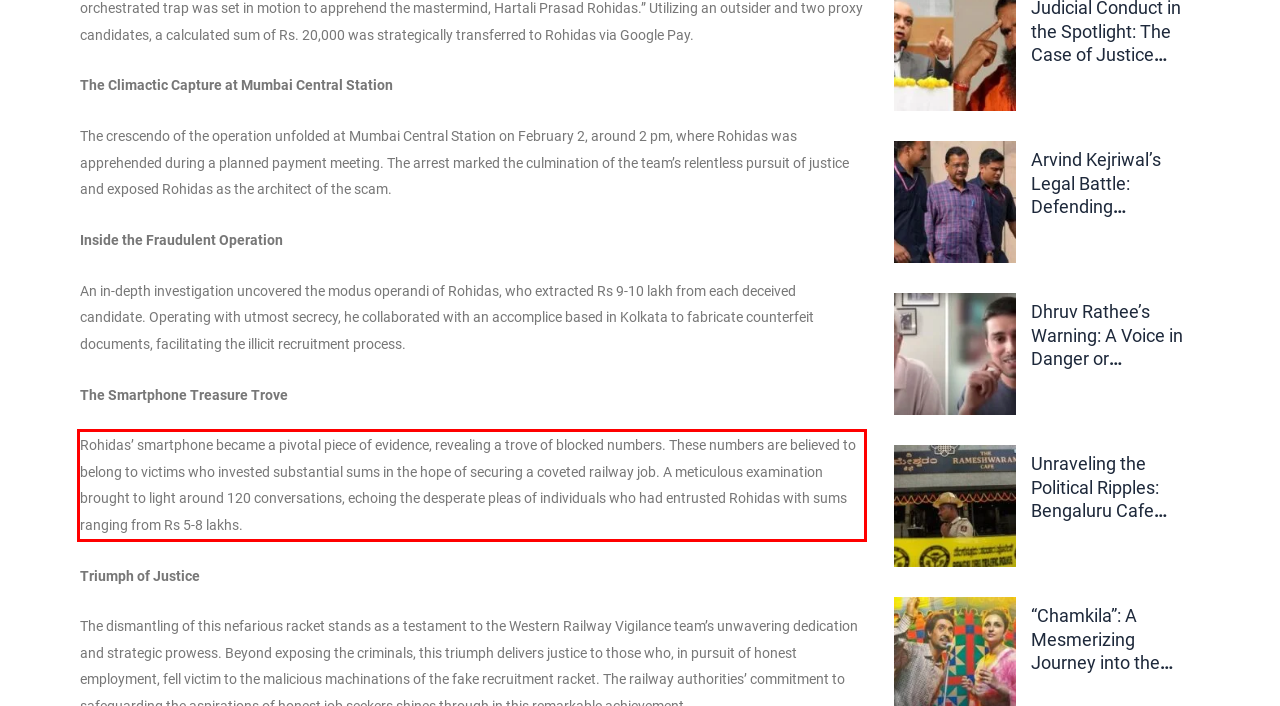Please examine the webpage screenshot and extract the text within the red bounding box using OCR.

Rohidas’ smartphone became a pivotal piece of evidence, revealing a trove of blocked numbers. These numbers are believed to belong to victims who invested substantial sums in the hope of securing a coveted railway job. A meticulous examination brought to light around 120 conversations, echoing the desperate pleas of individuals who had entrusted Rohidas with sums ranging from Rs 5-8 lakhs.